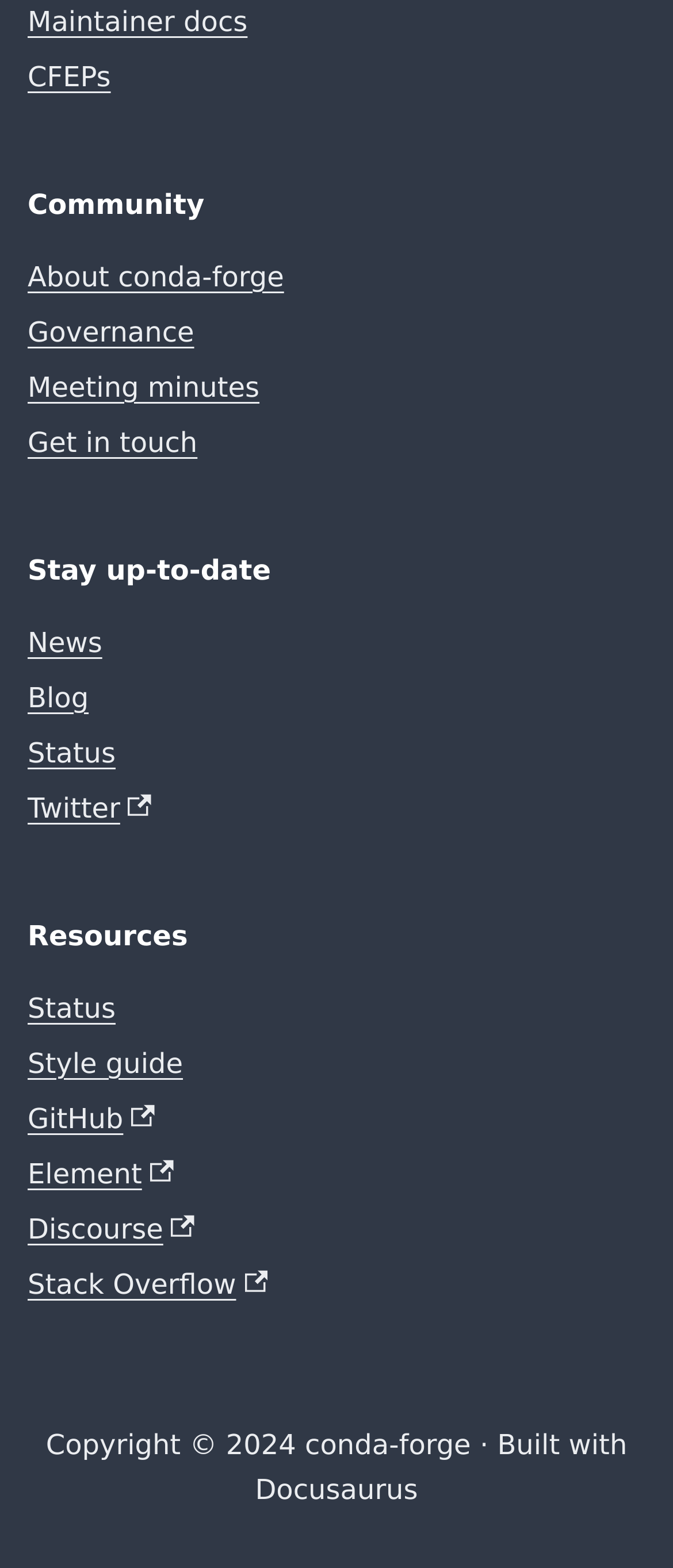Provide a short answer using a single word or phrase for the following question: 
What is the category of the 'News' link?

Stay up-to-date